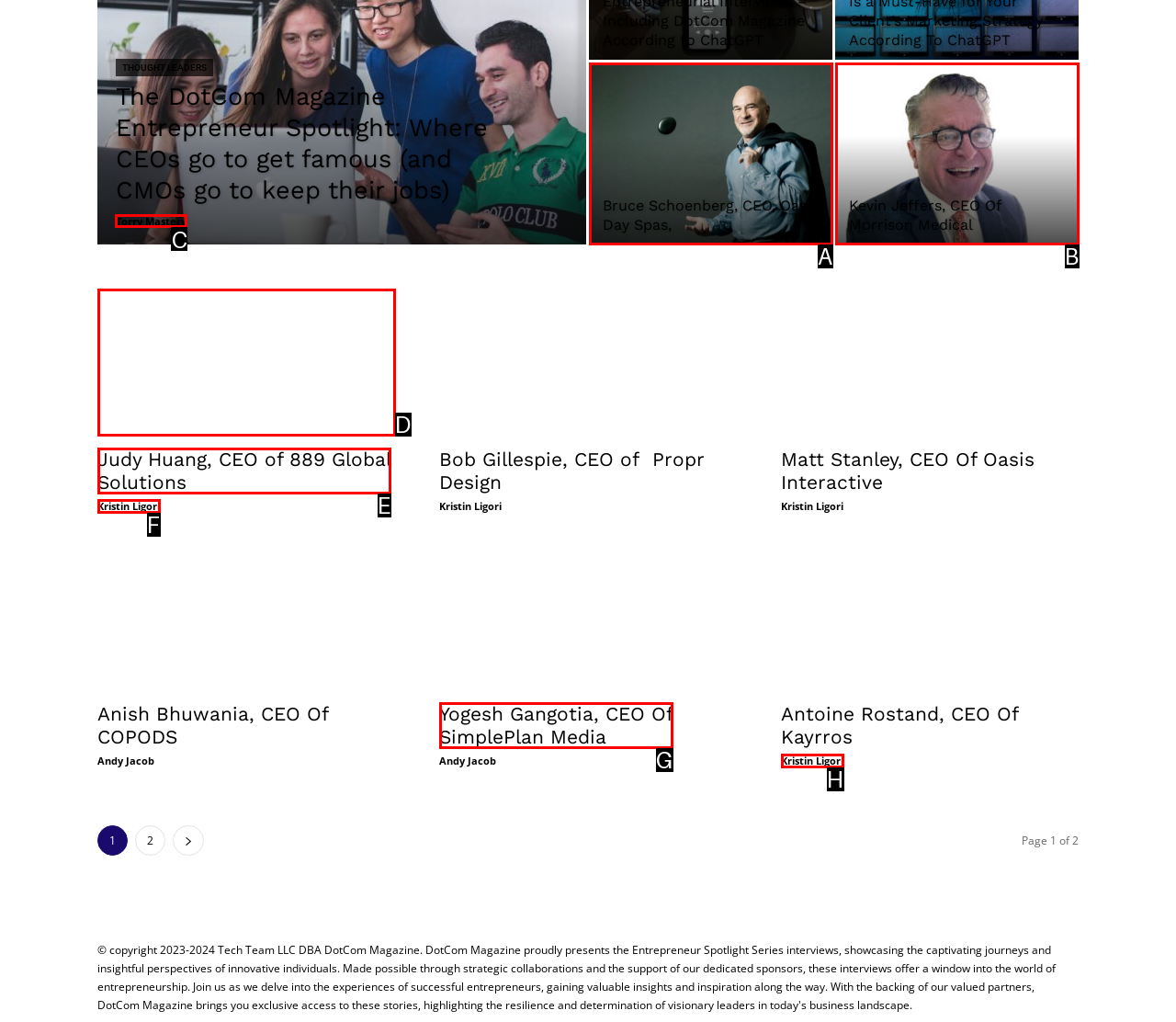For the task: Click on the link to learn about Torry Mastery, tell me the letter of the option you should click. Answer with the letter alone.

C